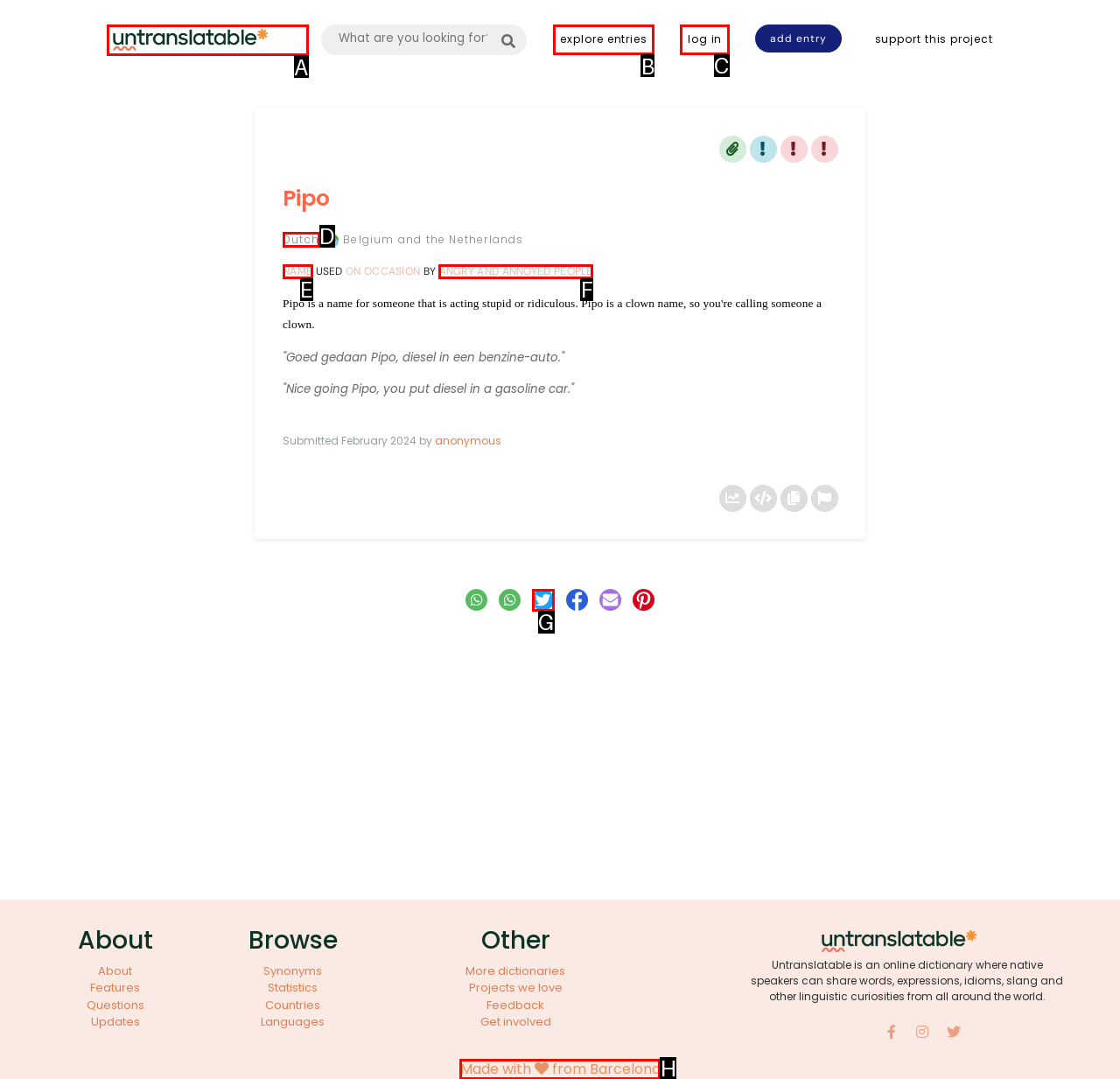Select the proper HTML element to perform the given task: explore entries Answer with the corresponding letter from the provided choices.

B